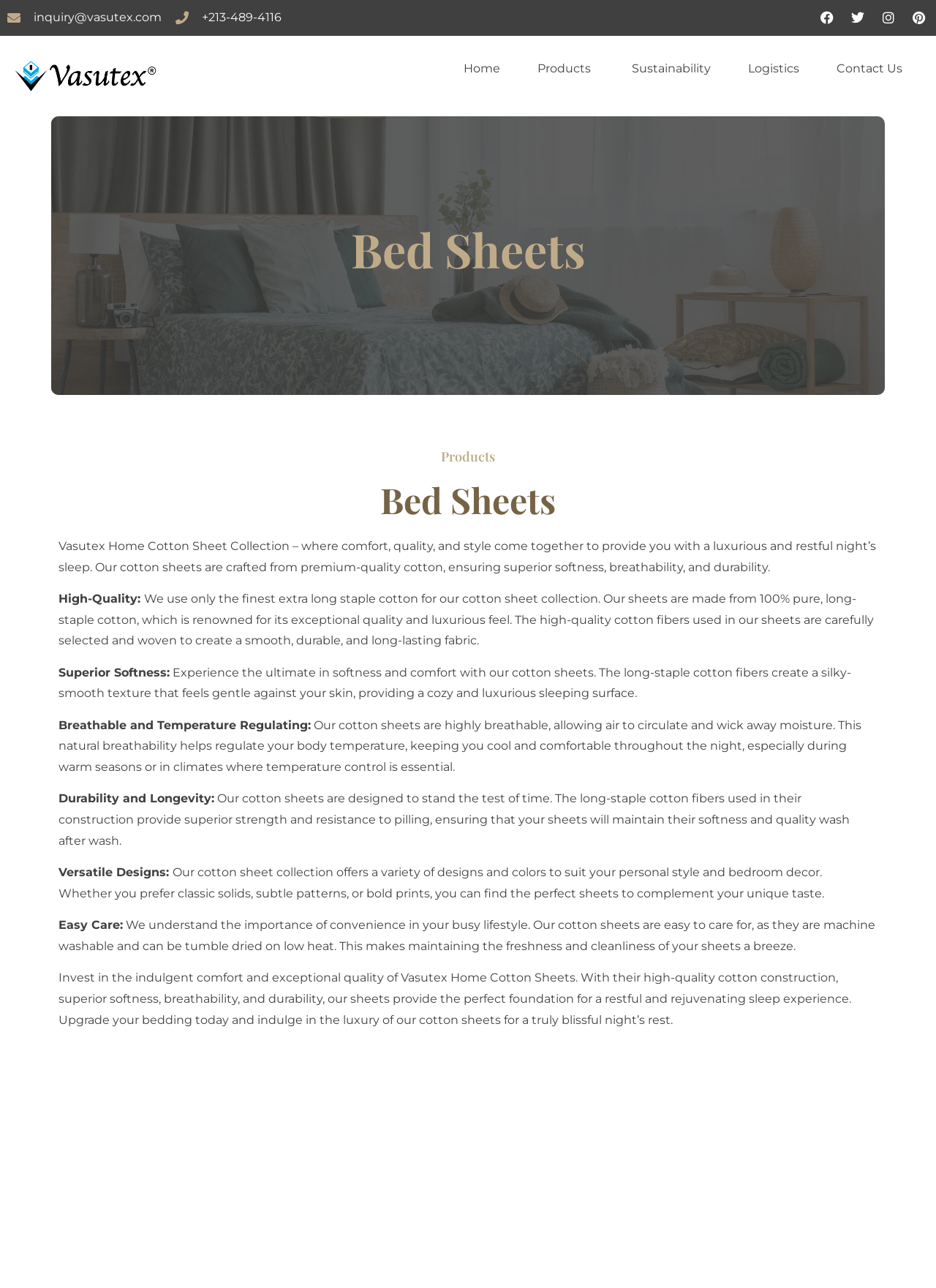Provide a thorough and detailed response to the question by examining the image: 
How many design options are available for the sheets?

The webpage mentions that the cotton sheet collection offers 'a variety of designs and colors to suit your personal style and bedroom decor', implying that there are multiple design options available for the sheets.